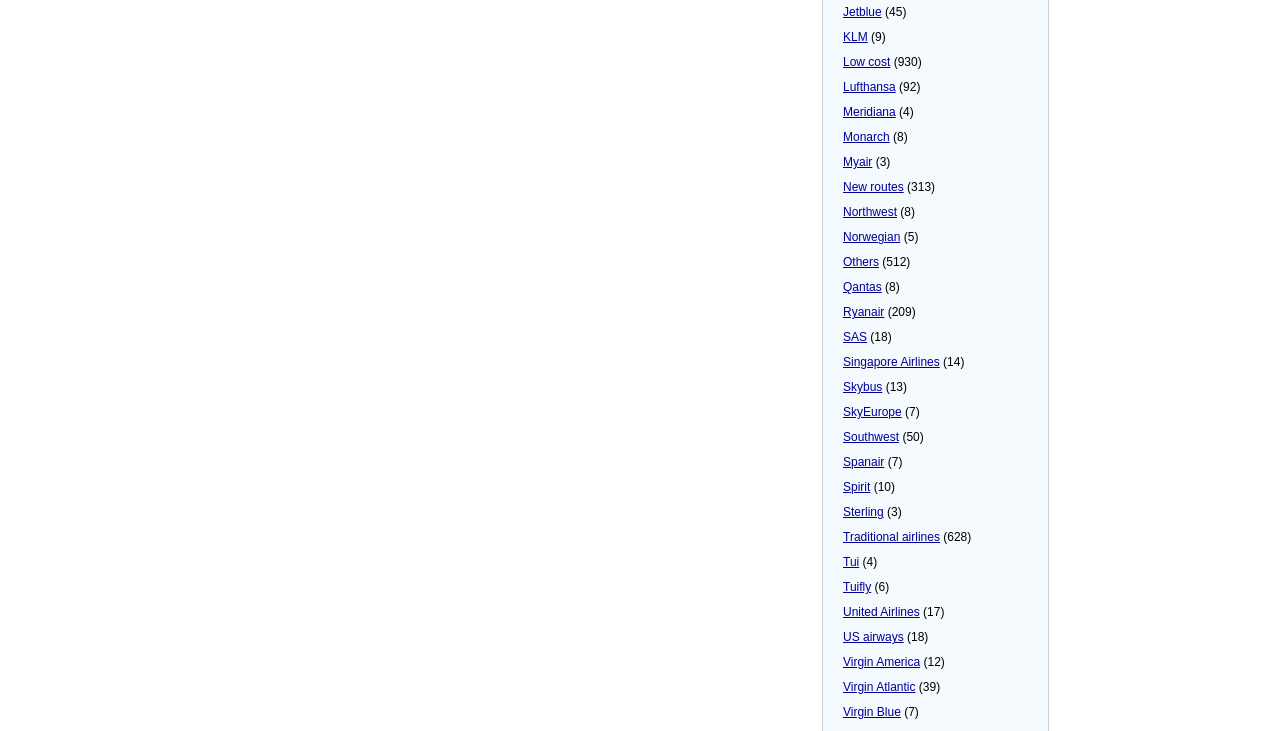What is the airline with the most routes?
Please provide a single word or phrase as the answer based on the screenshot.

Traditional airlines